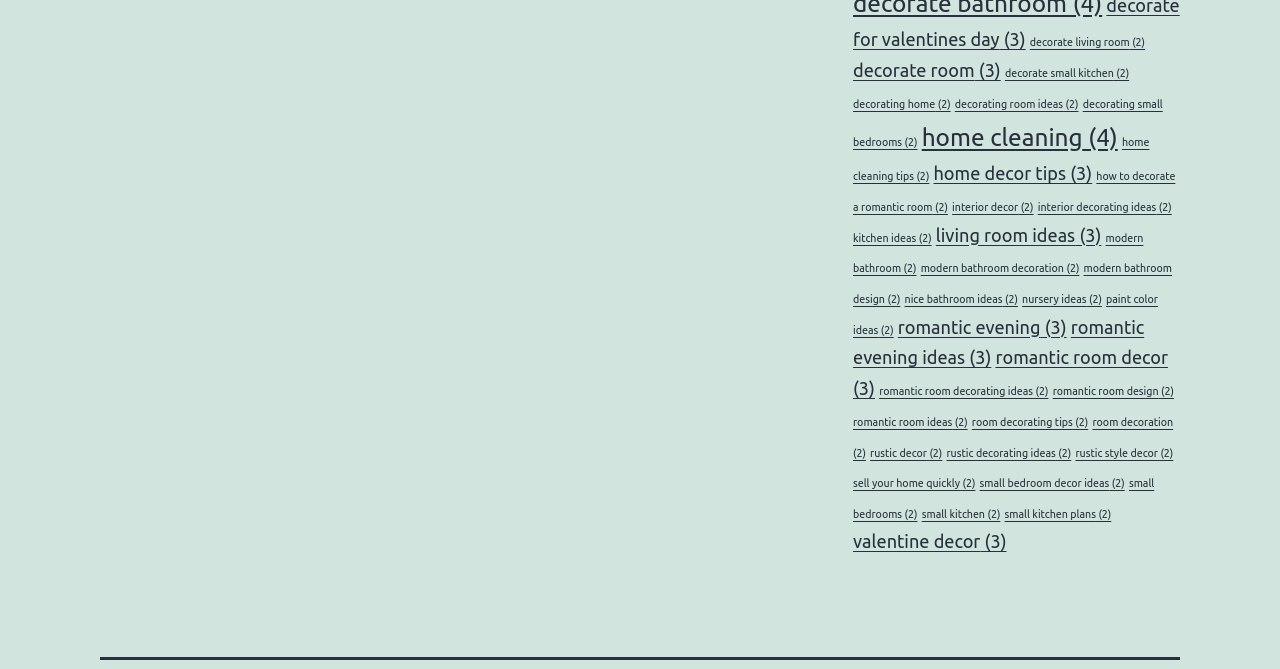How many items are related to 'home cleaning'?
Please respond to the question with a detailed and well-explained answer.

I found a link with the text 'home cleaning' and a StaticText element with the text '(4)' which indicates that there are 4 items related to home cleaning.